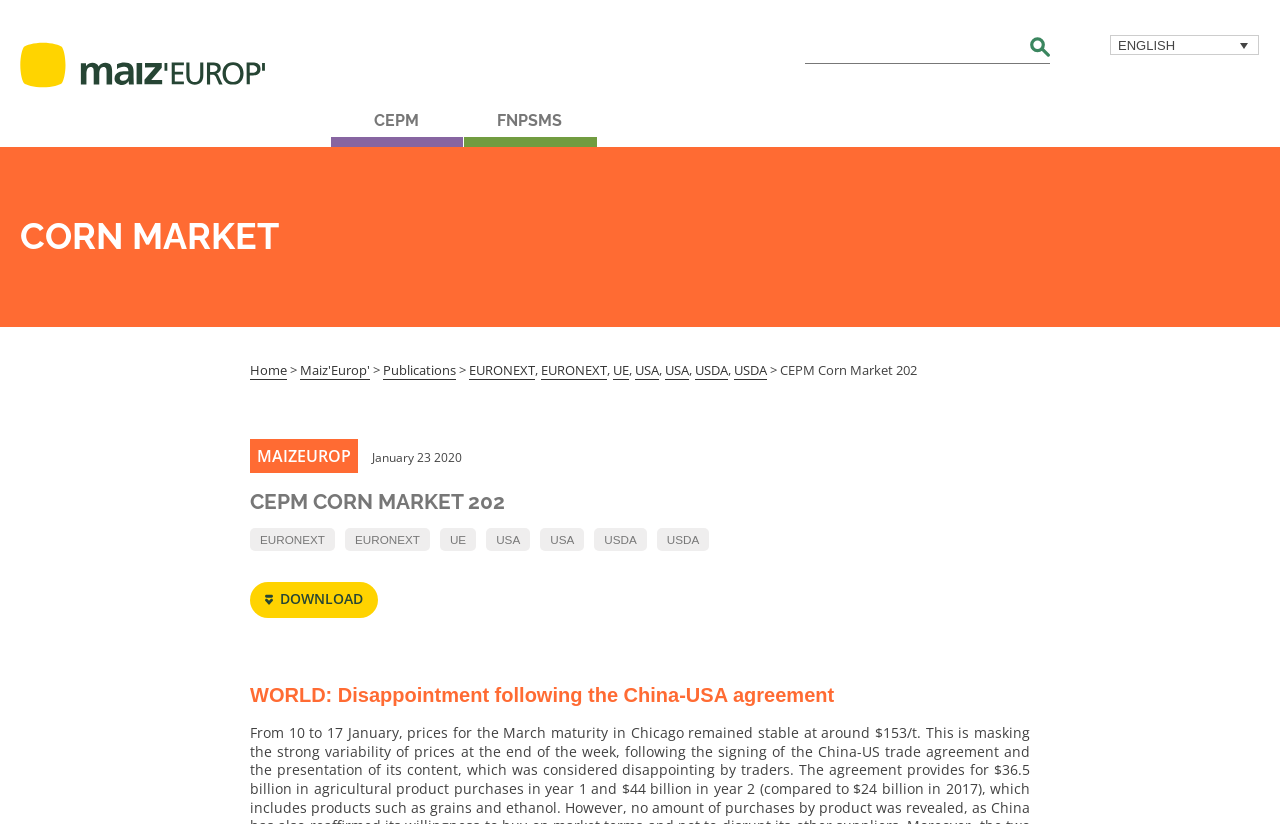Based on the description "parent_node: Search for: name="s"", find the bounding box of the specified UI element.

[0.629, 0.042, 0.82, 0.078]